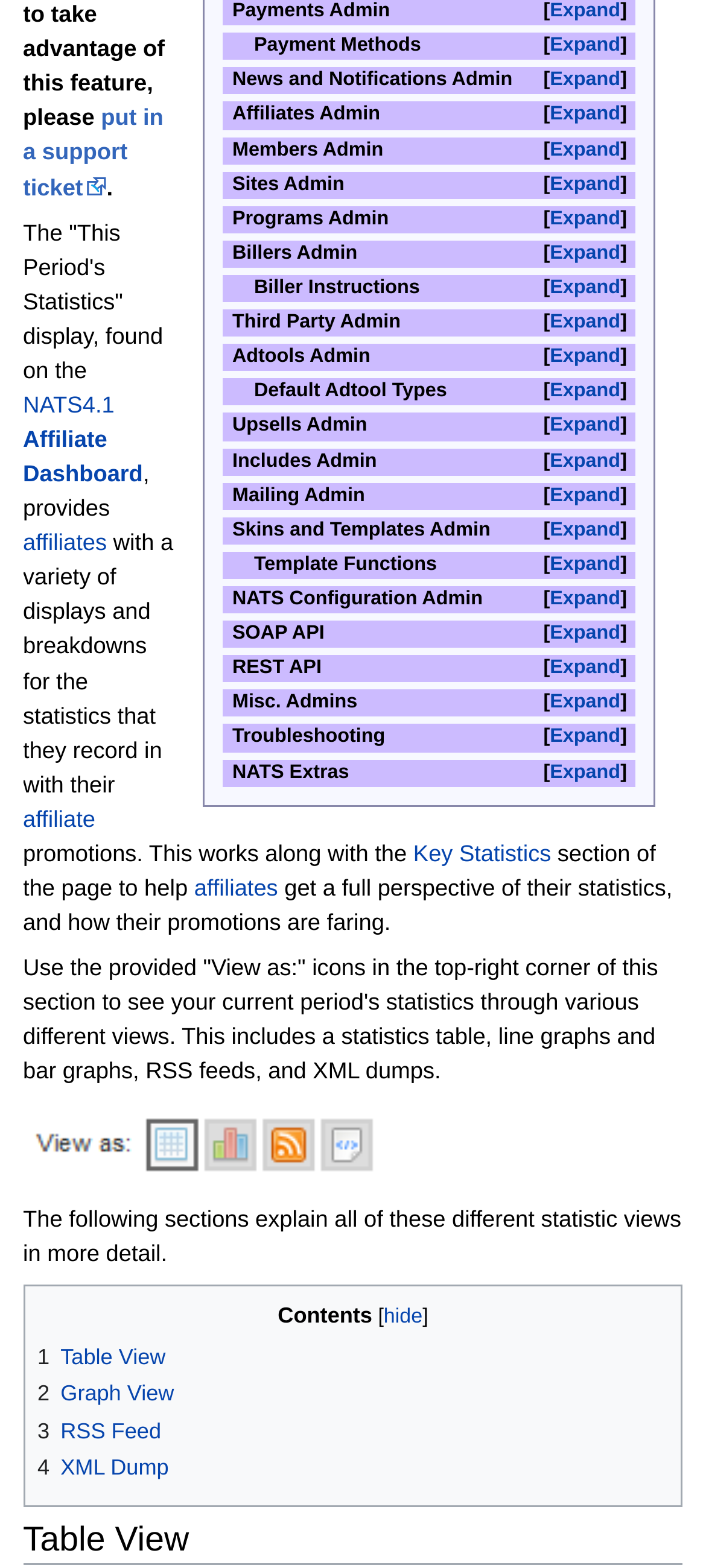Predict the bounding box of the UI element that fits this description: "Expand".

[0.77, 0.131, 0.888, 0.149]